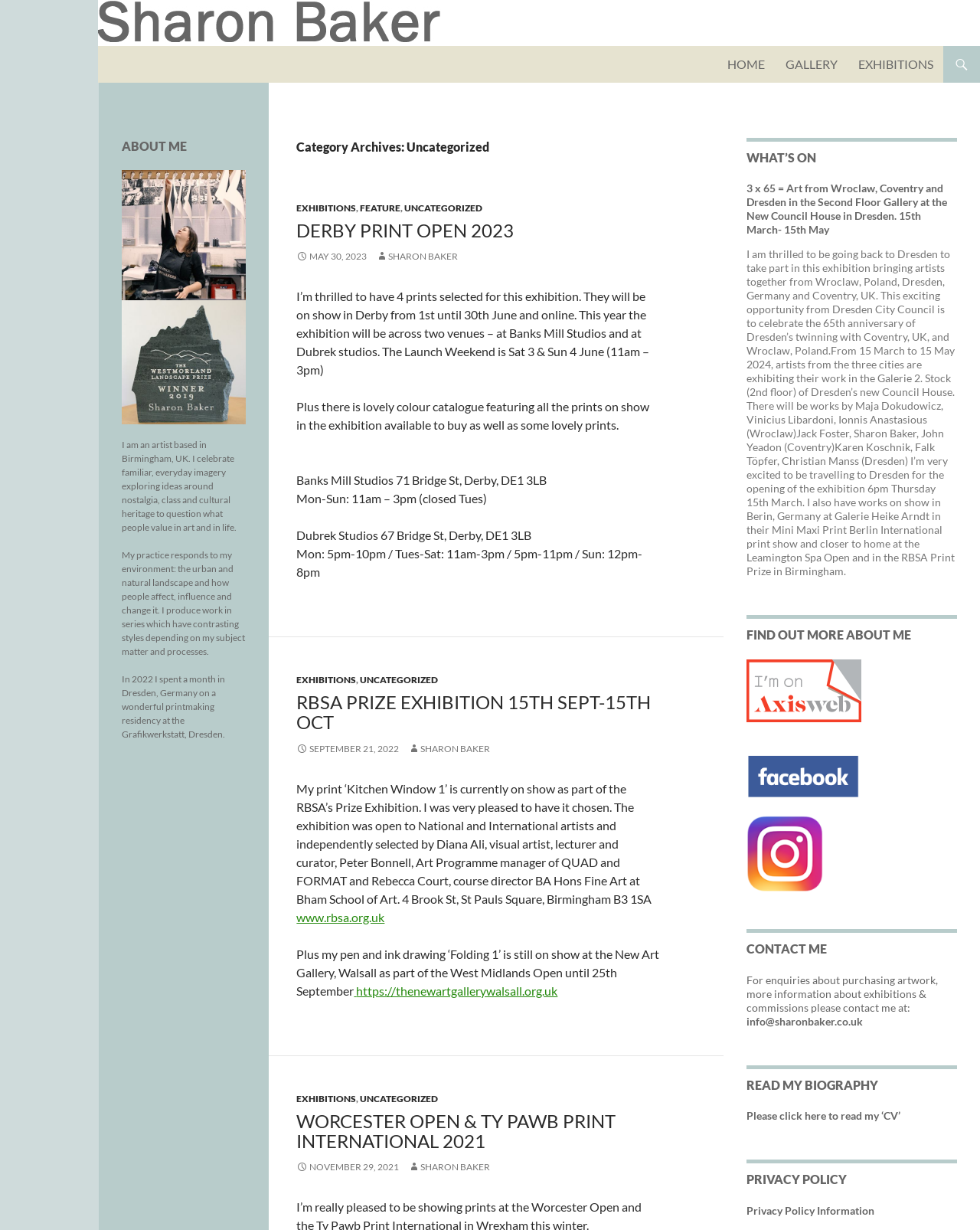What is the name of the artist?
Deliver a detailed and extensive answer to the question.

The name of the artist can be found in the heading 'Sharon Baker' at the top of the webpage, and also in the link 'Sharon Baker' which appears multiple times on the page.